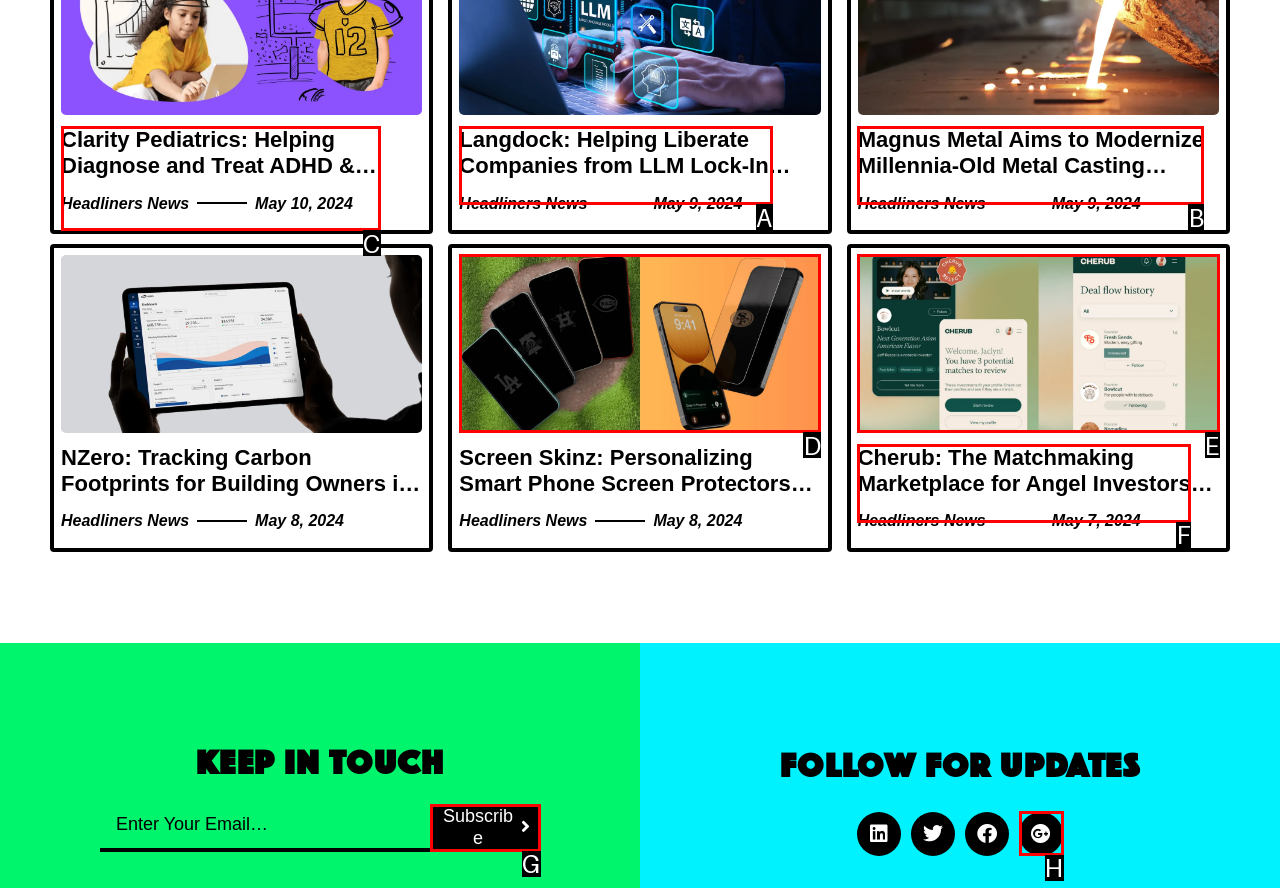Specify the letter of the UI element that should be clicked to achieve the following: Click the link to read about Clarity Pediatrics
Provide the corresponding letter from the choices given.

C